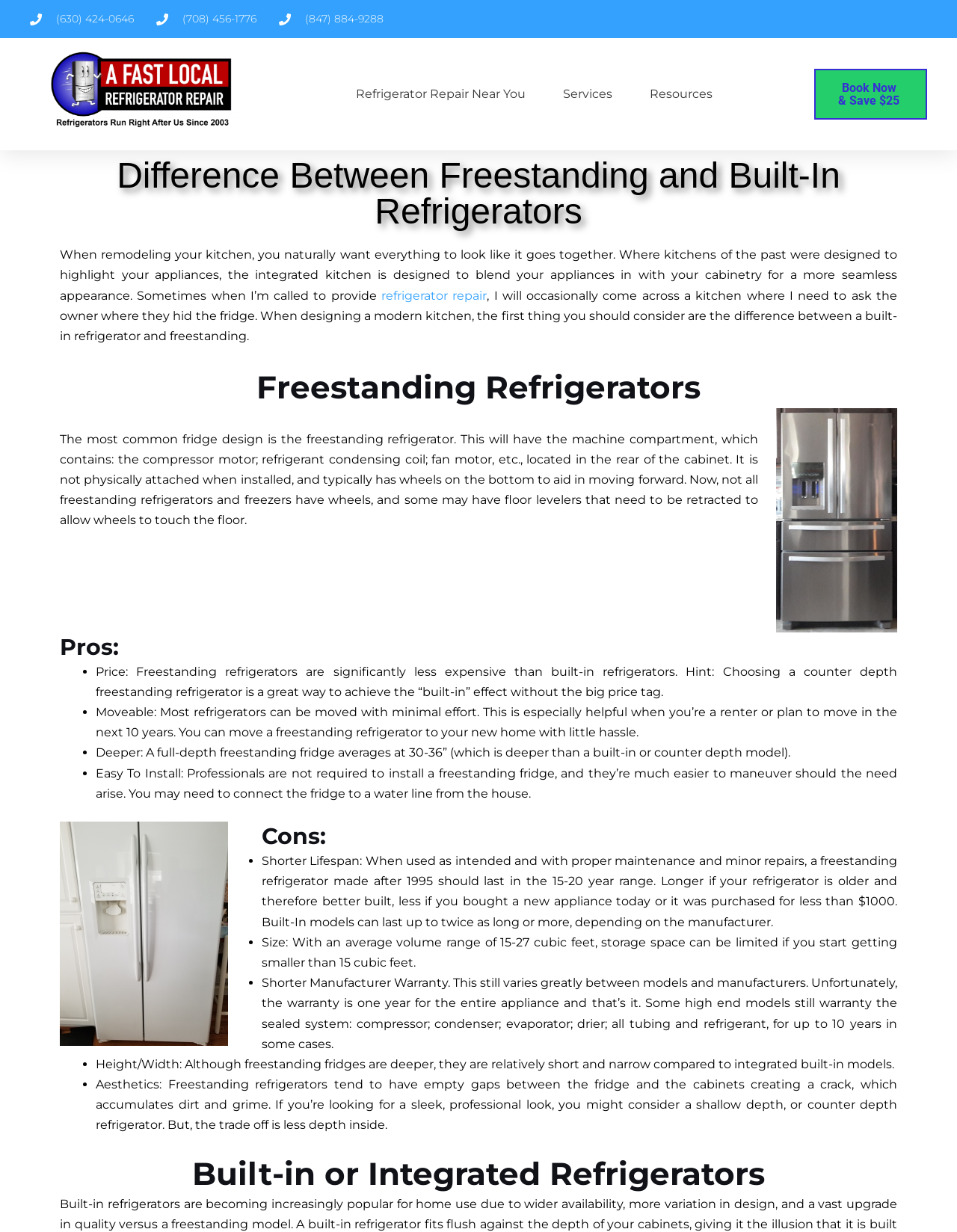How long can a freestanding refrigerator last?
Look at the image and answer the question with a single word or phrase.

15-20 years